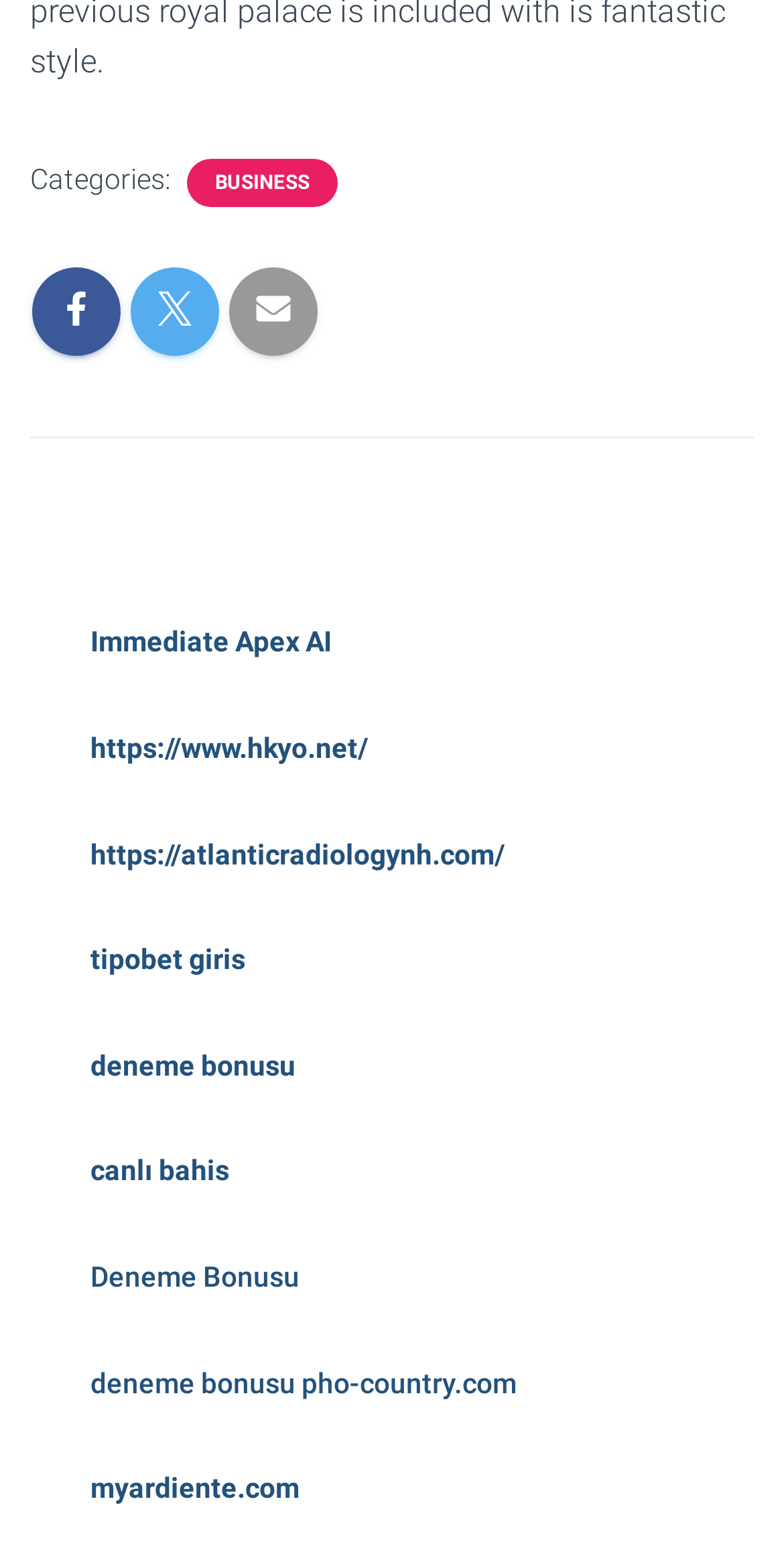Please find the bounding box coordinates of the element that needs to be clicked to perform the following instruction: "Go to https://www.hkyo.net/". The bounding box coordinates should be four float numbers between 0 and 1, represented as [left, top, right, bottom].

[0.115, 0.474, 0.469, 0.495]